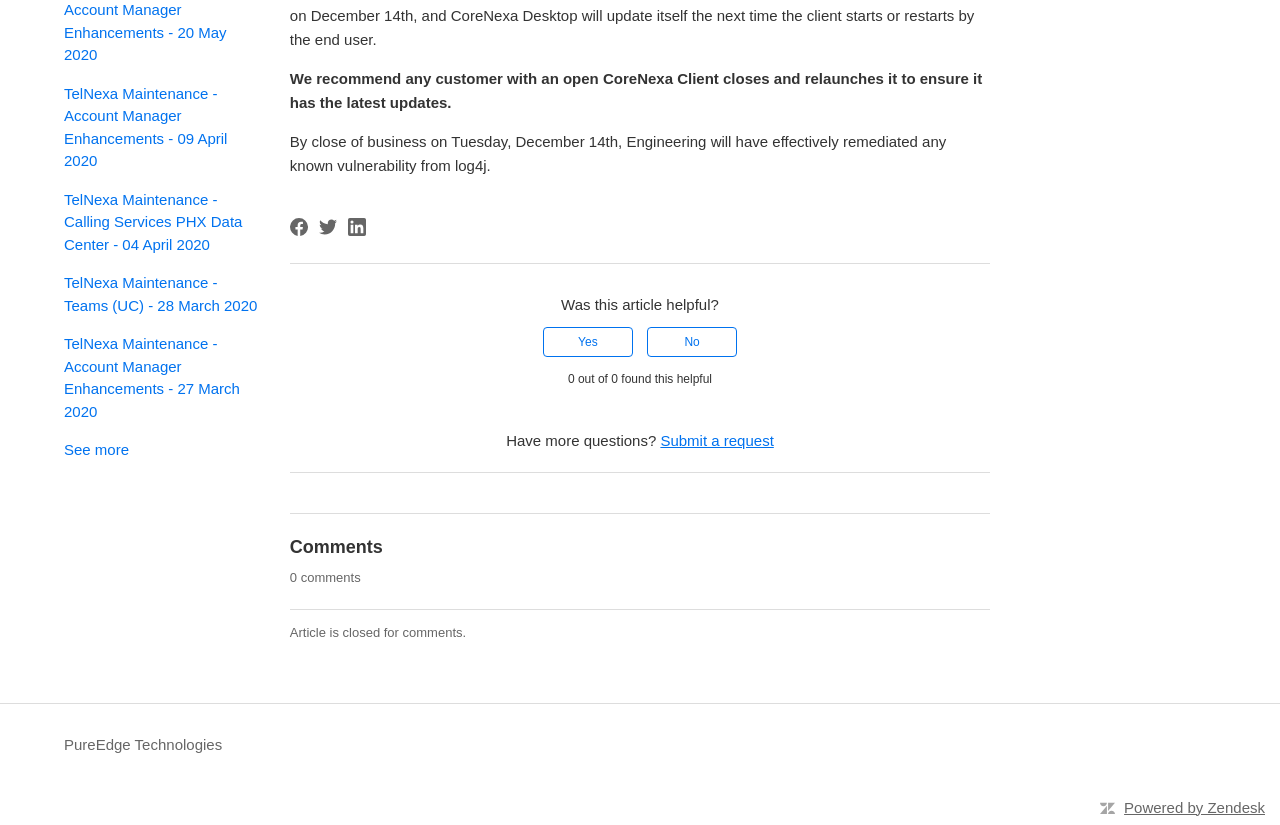Find and provide the bounding box coordinates for the UI element described with: "Yes".

[0.424, 0.396, 0.494, 0.433]